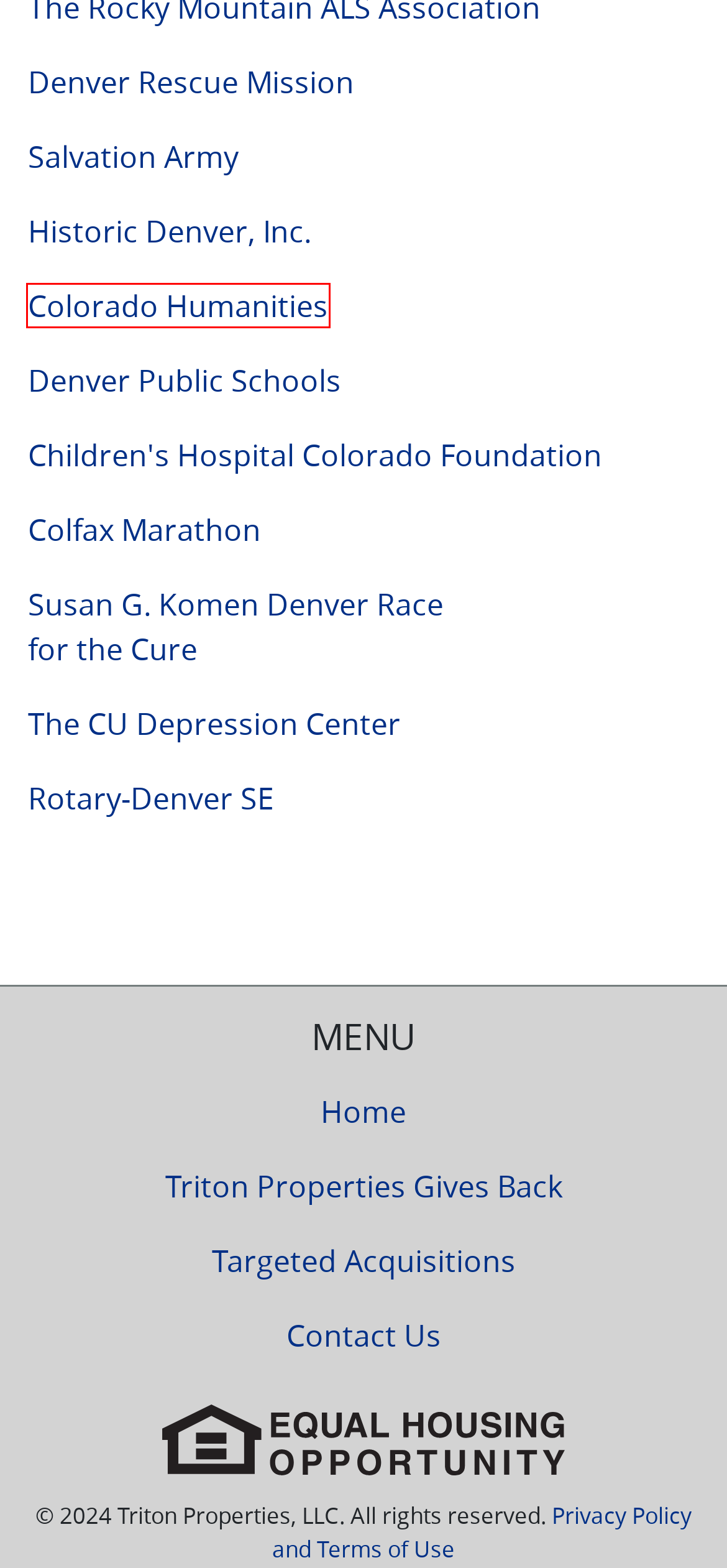Look at the screenshot of a webpage with a red bounding box and select the webpage description that best corresponds to the new page after clicking the element in the red box. Here are the options:
A. Contact Us – Triton Properties LLC
B. The ALS Association Rocky Mountain Chapter
C. Special Needs Therapy Programs, Family Summer Camp | Adam's Camp
D. Helen and Arthur E. Johnson Depression Center – University of Colorado Anschutz Medical Campus
E. Targeted Acquisitions – Triton Properties LLC
F. Privacy Policy and Terms of Use – Triton Properties LLC
G. Home - Colorado Humanities
H. Denver Rescue Mission - Help people experiencing homelessness today.

G